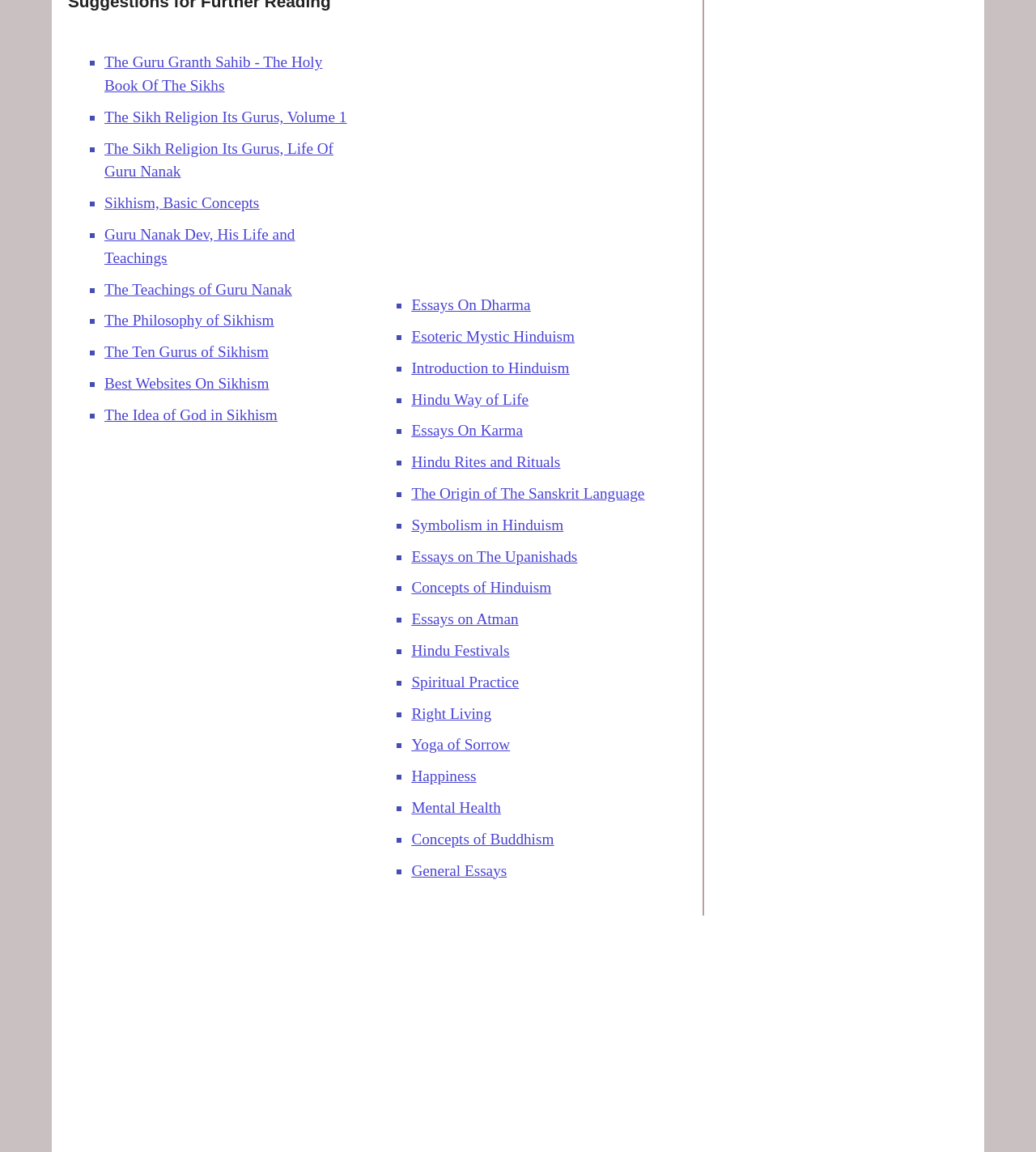Highlight the bounding box of the UI element that corresponds to this description: "Happiness".

[0.397, 0.666, 0.46, 0.681]